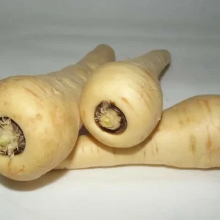Please provide a one-word or short phrase answer to the question:
What is the purpose of the 'Parsnip seeds Halblange' product?

Growing parsnips